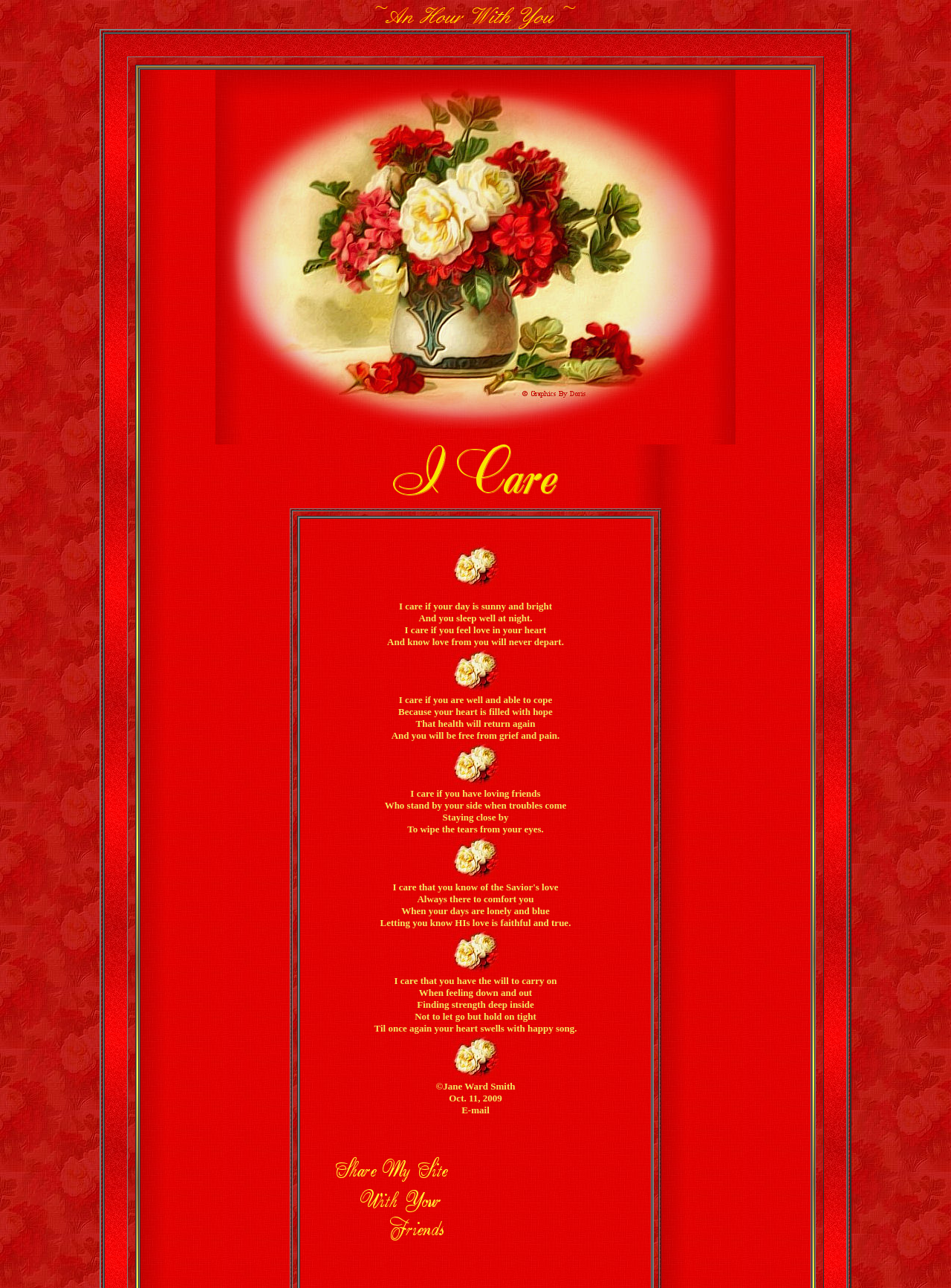Please give a concise answer to this question using a single word or phrase: 
What is the tone of the poem?

Caring and compassionate